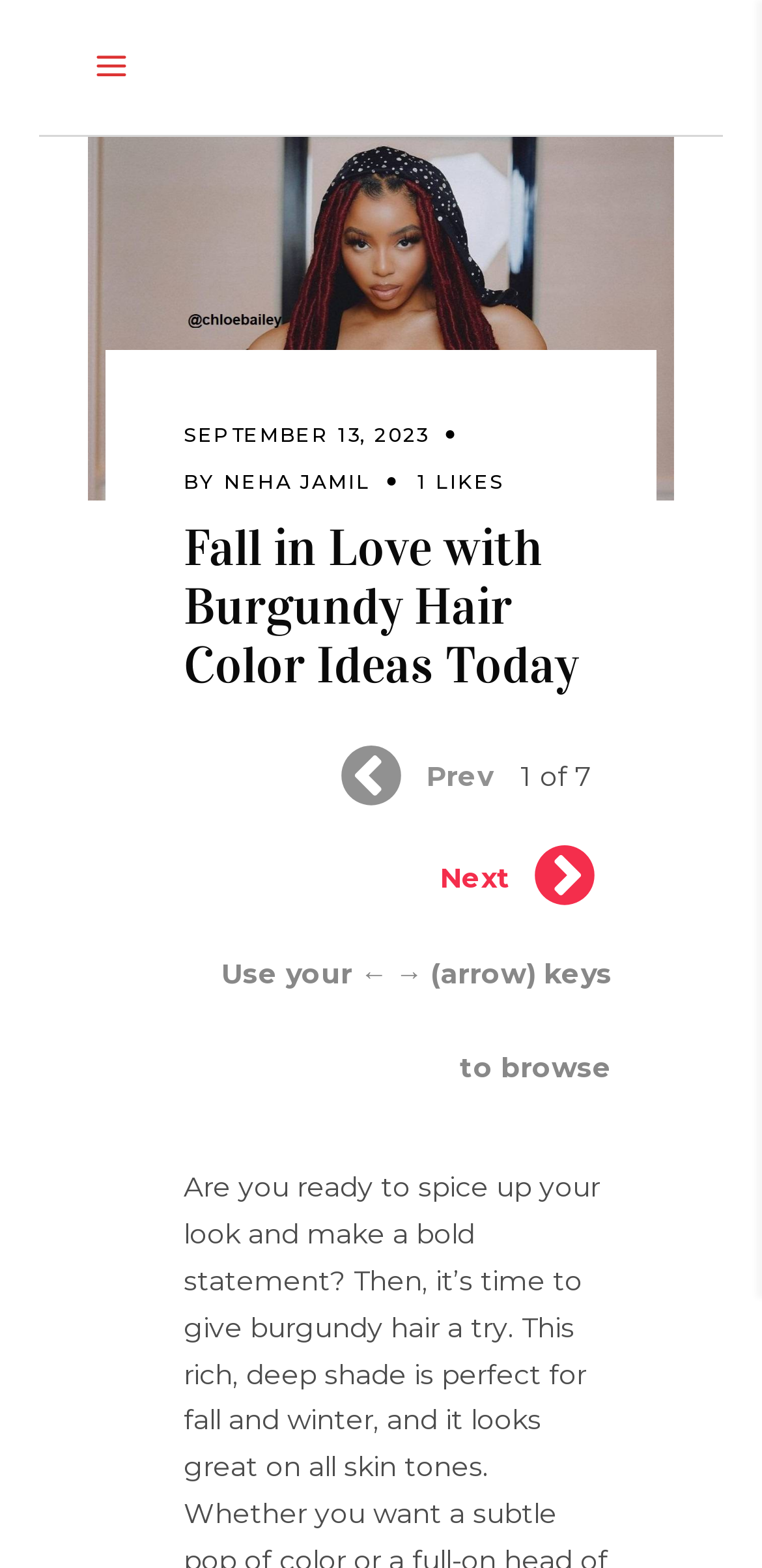What is the date of the article?
Look at the screenshot and give a one-word or phrase answer.

SEPTEMBER 13, 2023